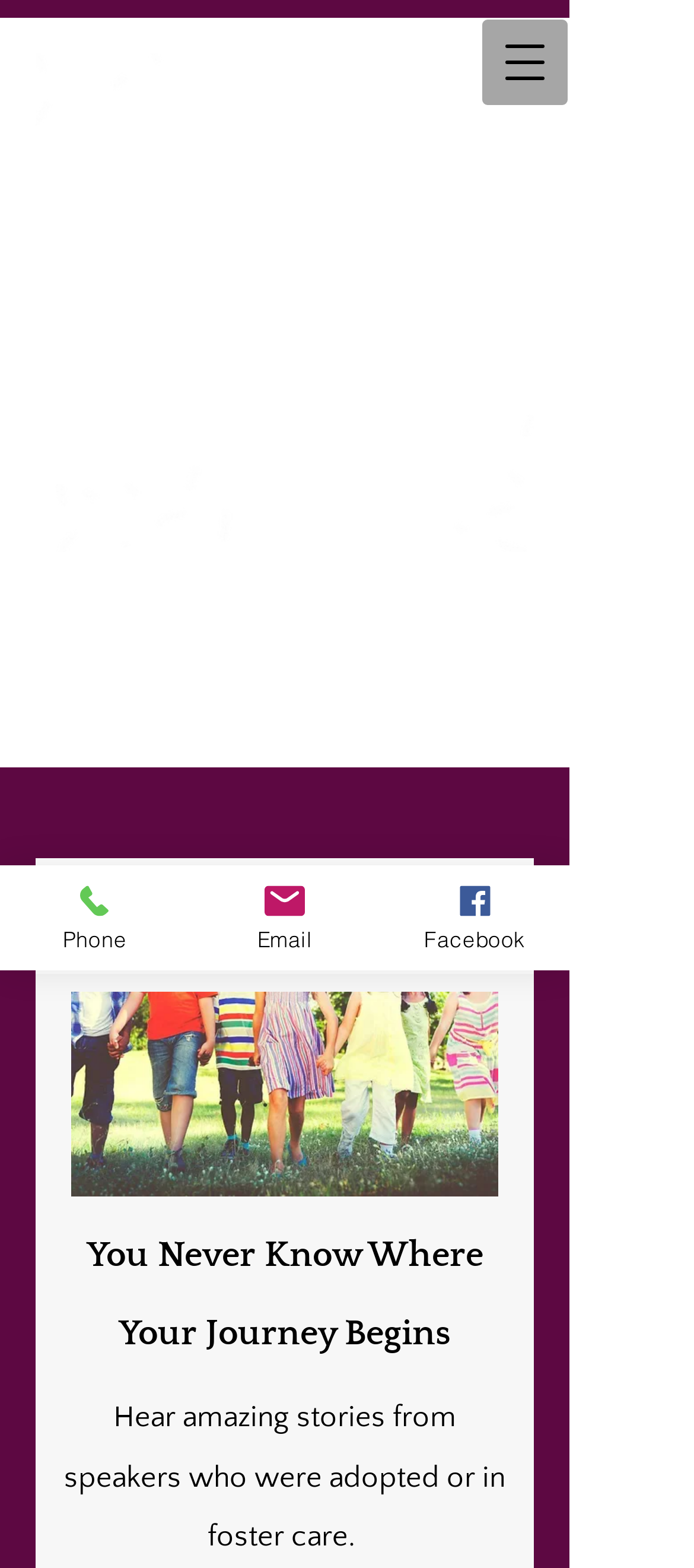Utilize the details in the image to give a detailed response to the question: What is the purpose of the button?

The purpose of the button can be inferred from its description 'Open navigation menu' which suggests that it is used to open a navigation menu, possibly to access more content or features on the website.